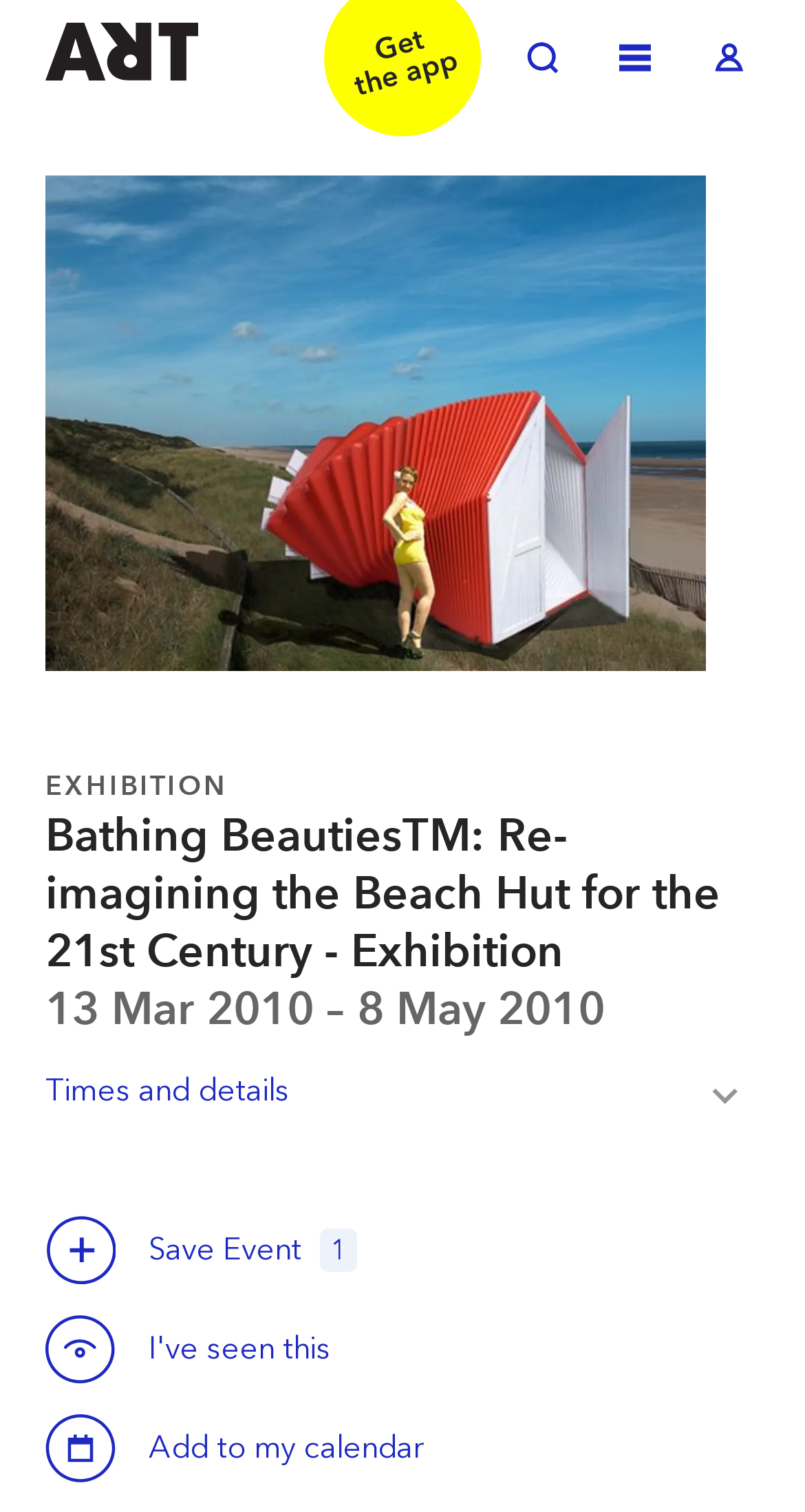Describe all visible elements and their arrangement on the webpage.

The webpage is about an exhibition titled "Bathing BeautiesTM: Re-imagining the Beach Hut for the 21st Century" at Scarborough Art Gallery in Scarborough. At the top left, there are three links: "Welcome to ArtRabbit", "Toggle Search", and "Toggle Menu", followed by "Toggle Log in" at the top right. 

Below these links, there is a large image that takes up most of the width, with a "Zoom in" link on top of it. Above the image, there are three headings: "EXHIBITION", the exhibition title, and the exhibition dates "13 Mar 2010 – 8 May 2010". 

Under the image, there is a "Times and details Toggle" button, followed by a "Save this event" button with a "Save Event" label next to it. There is also a small text "1" adjacent to the label. Further down, there is another "Save this event" button, and a "Calendar" button with an "Add to my calendar" label.